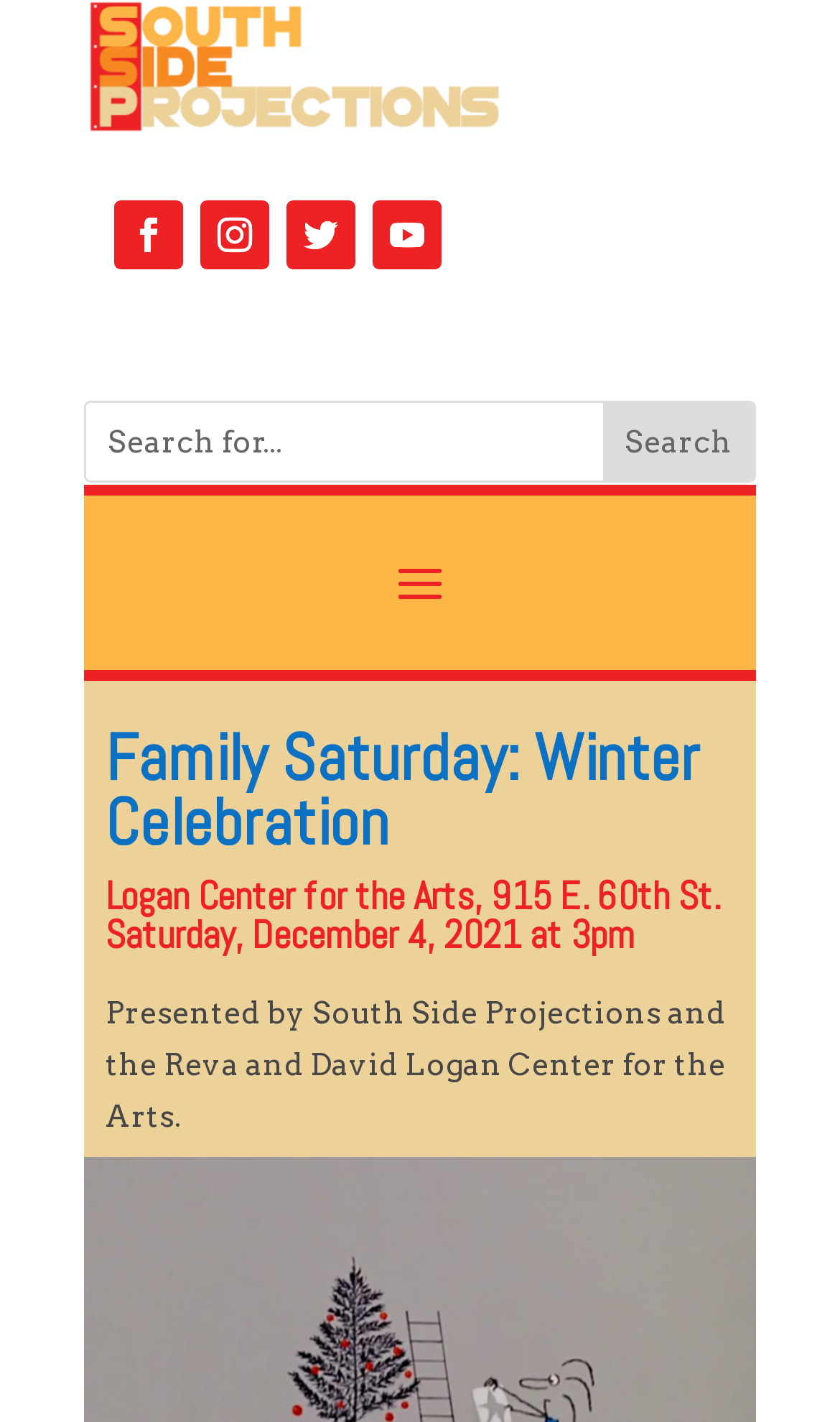What is the date of the Winter Celebration event?
Please provide a detailed and comprehensive answer to the question.

I found the answer by looking at the second heading element, which contains the date and time of the event, 'Logan Center for the Arts, 915 E. 60th St. Saturday, December 4, 2021 at 3pm'.